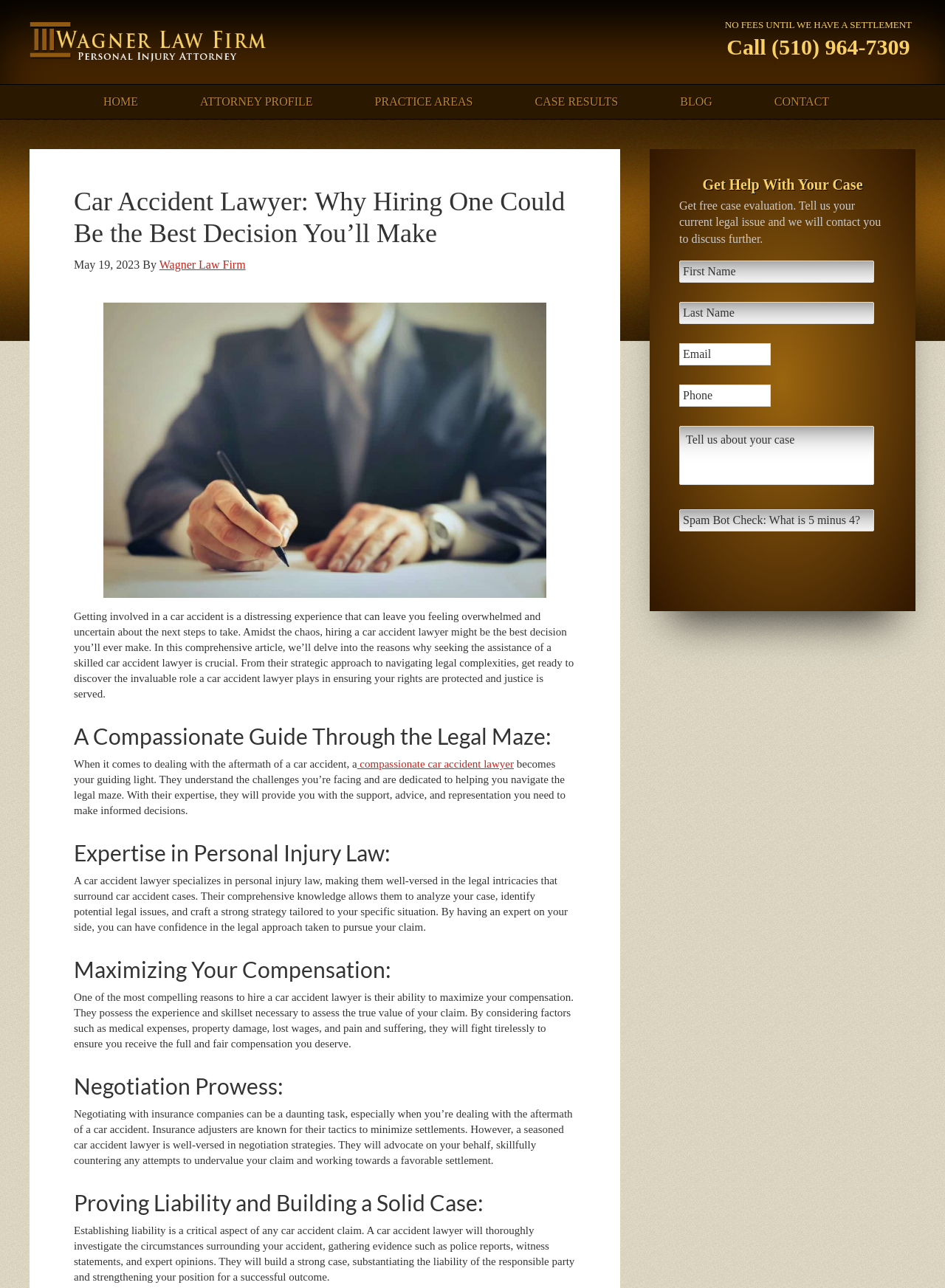What is the phone number to call for a settlement? Refer to the image and provide a one-word or short phrase answer.

(510) 964-7309